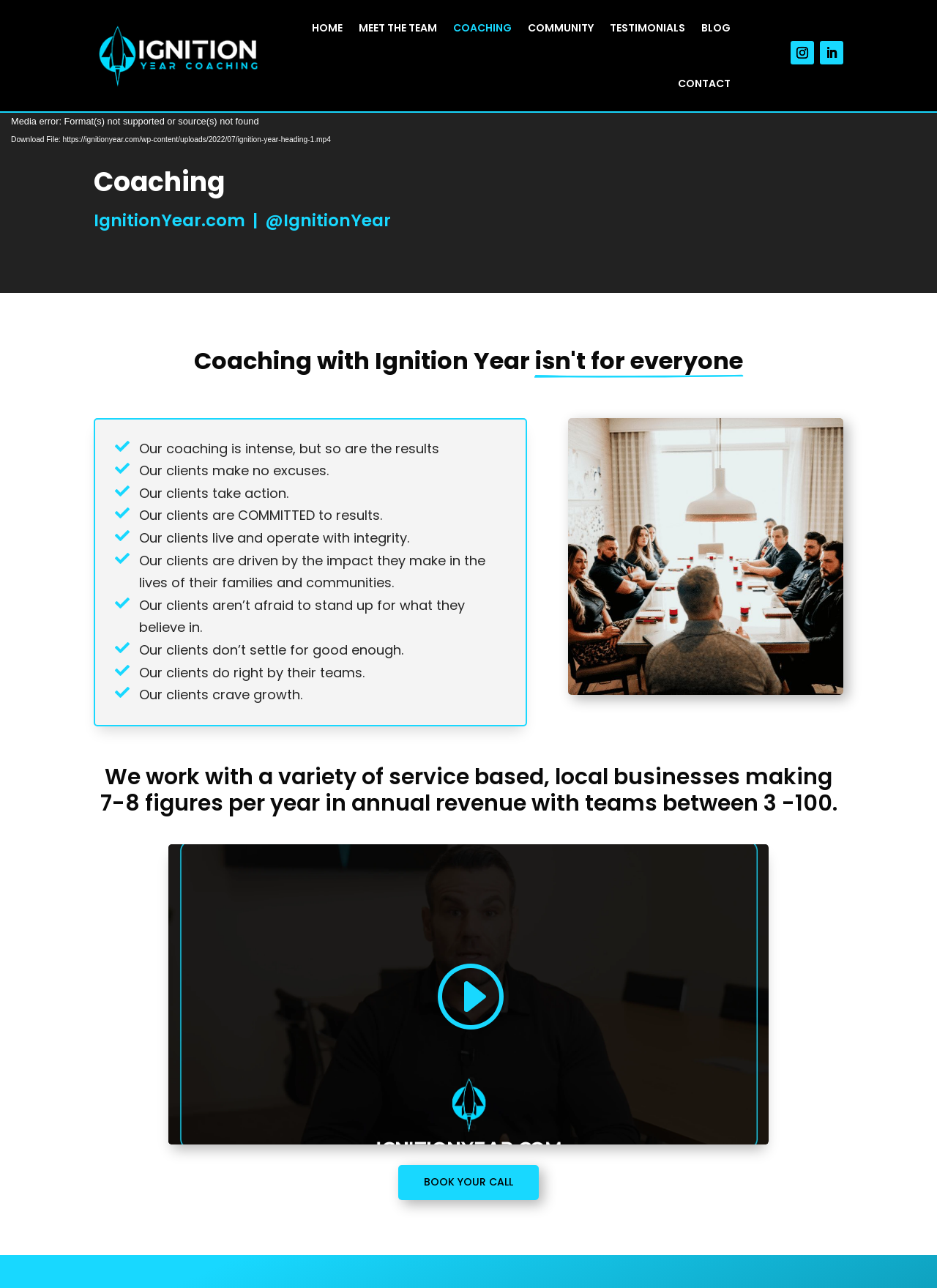Respond to the question below with a single word or phrase:
What type of businesses does Ignition Year Coaching work with?

Service-based local businesses